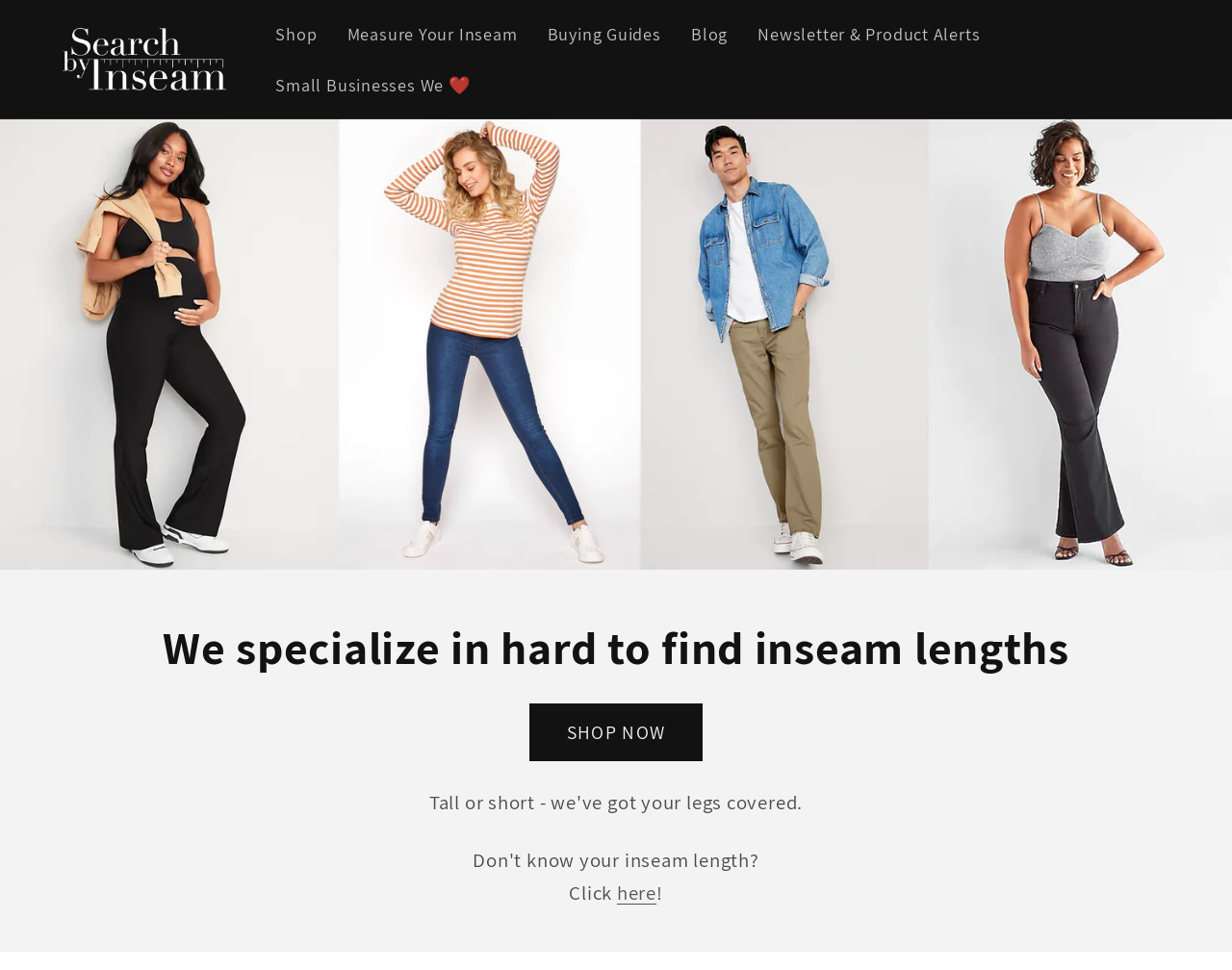Given the description Blog, predict the bounding box coordinates of the UI element. Ensure the coordinates are in the format (top-left x, top-left y, bottom-right x, bottom-right y) and all values are between 0 and 1.

[0.549, 0.008, 0.603, 0.061]